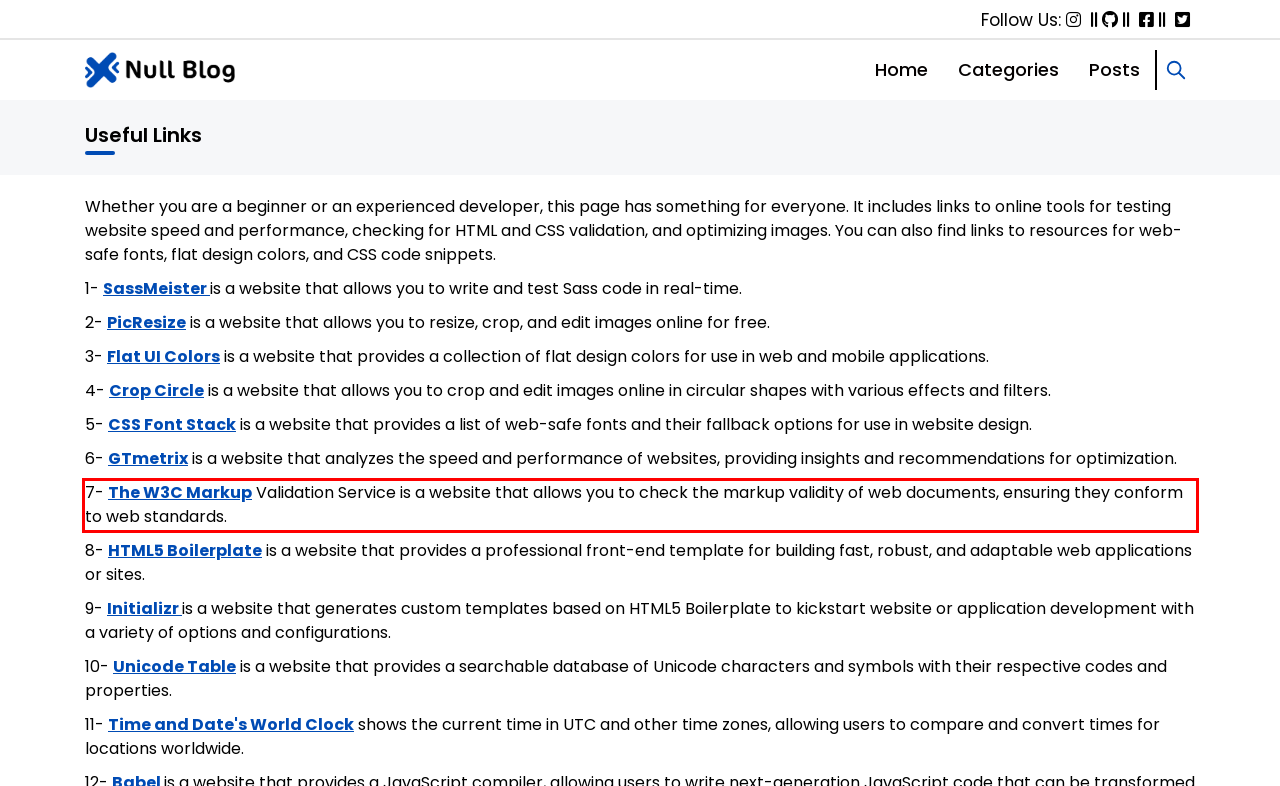You have a screenshot of a webpage with a UI element highlighted by a red bounding box. Use OCR to obtain the text within this highlighted area.

7- The W3C Markup Validation Service is a website that allows you to check the markup validity of web documents, ensuring they conform to web standards.